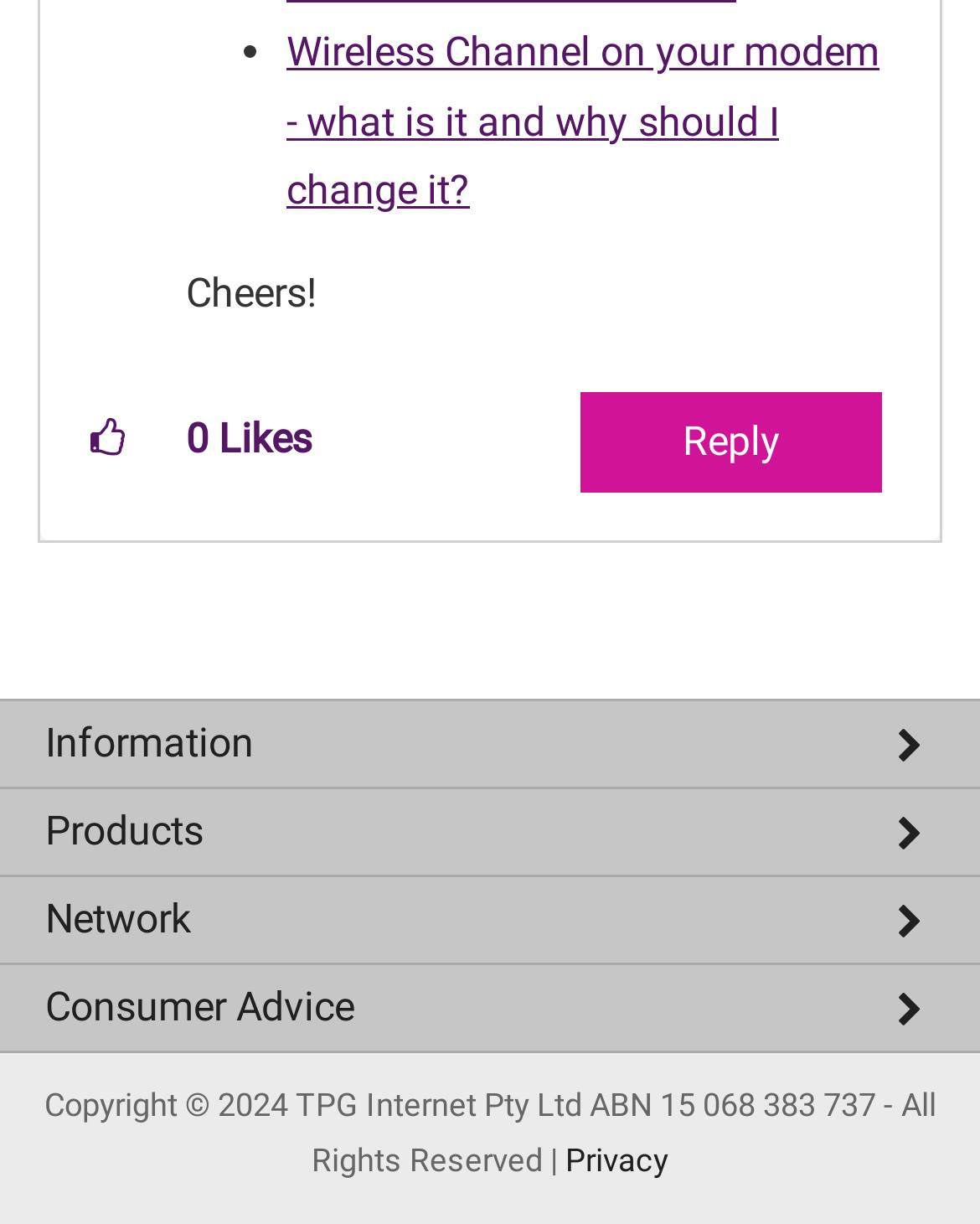Answer in one word or a short phrase: 
How many kudos does the post have?

0